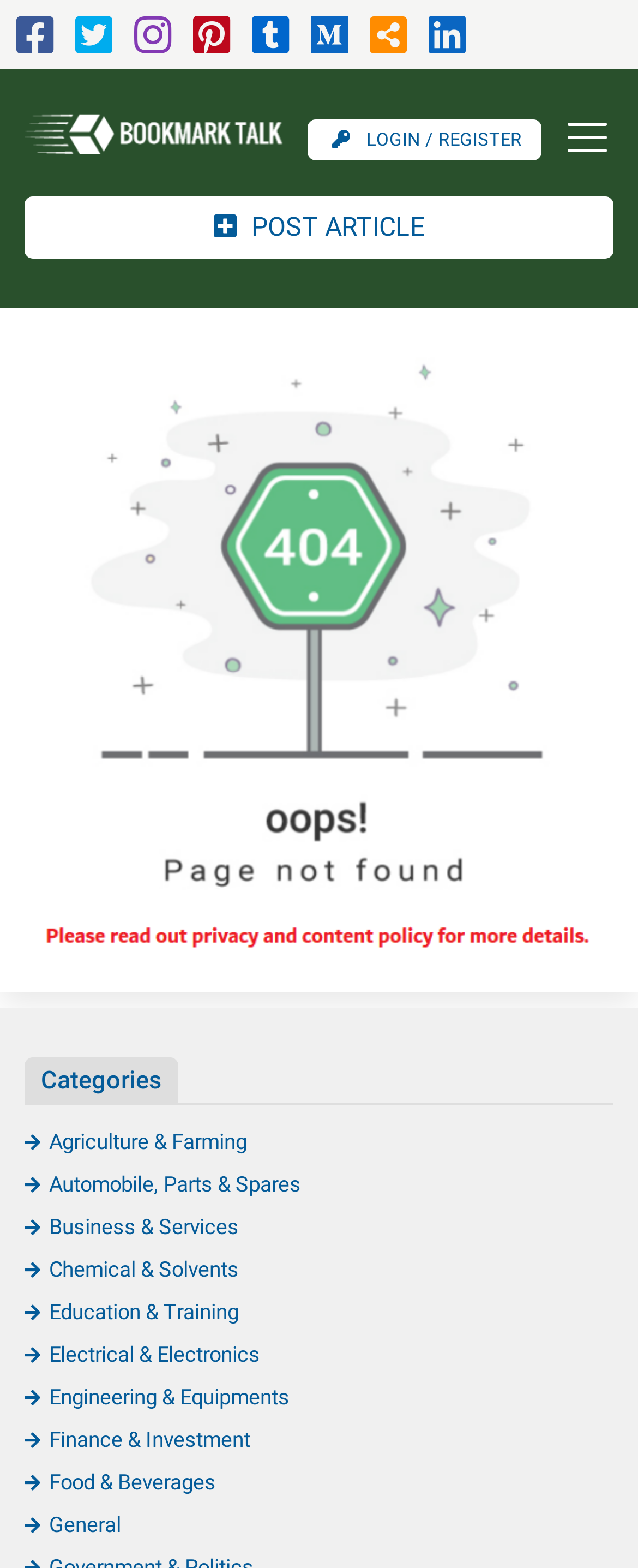Please pinpoint the bounding box coordinates for the region I should click to adhere to this instruction: "View Agriculture & Farming category".

[0.038, 0.721, 0.387, 0.736]